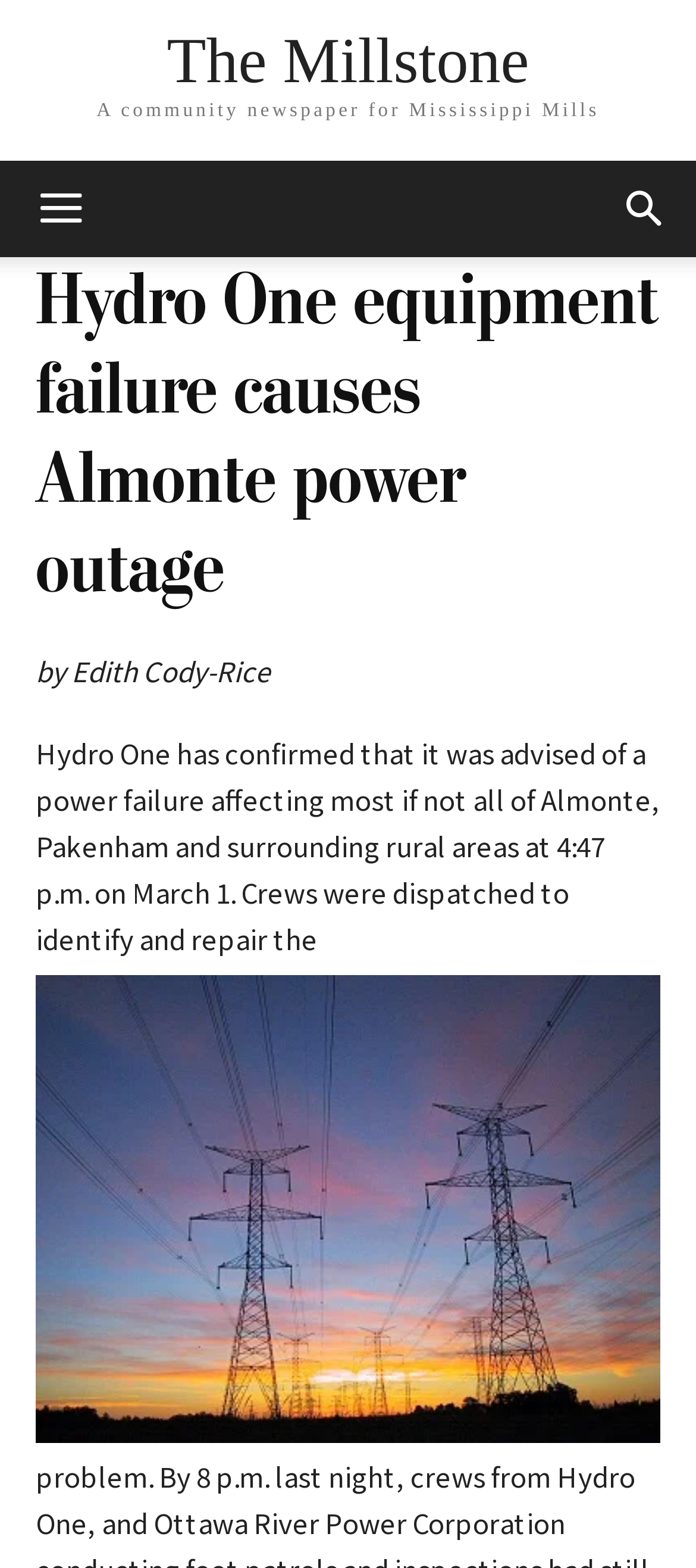Identify the bounding box for the element characterized by the following description: "The Millstone".

[0.24, 0.018, 0.76, 0.059]